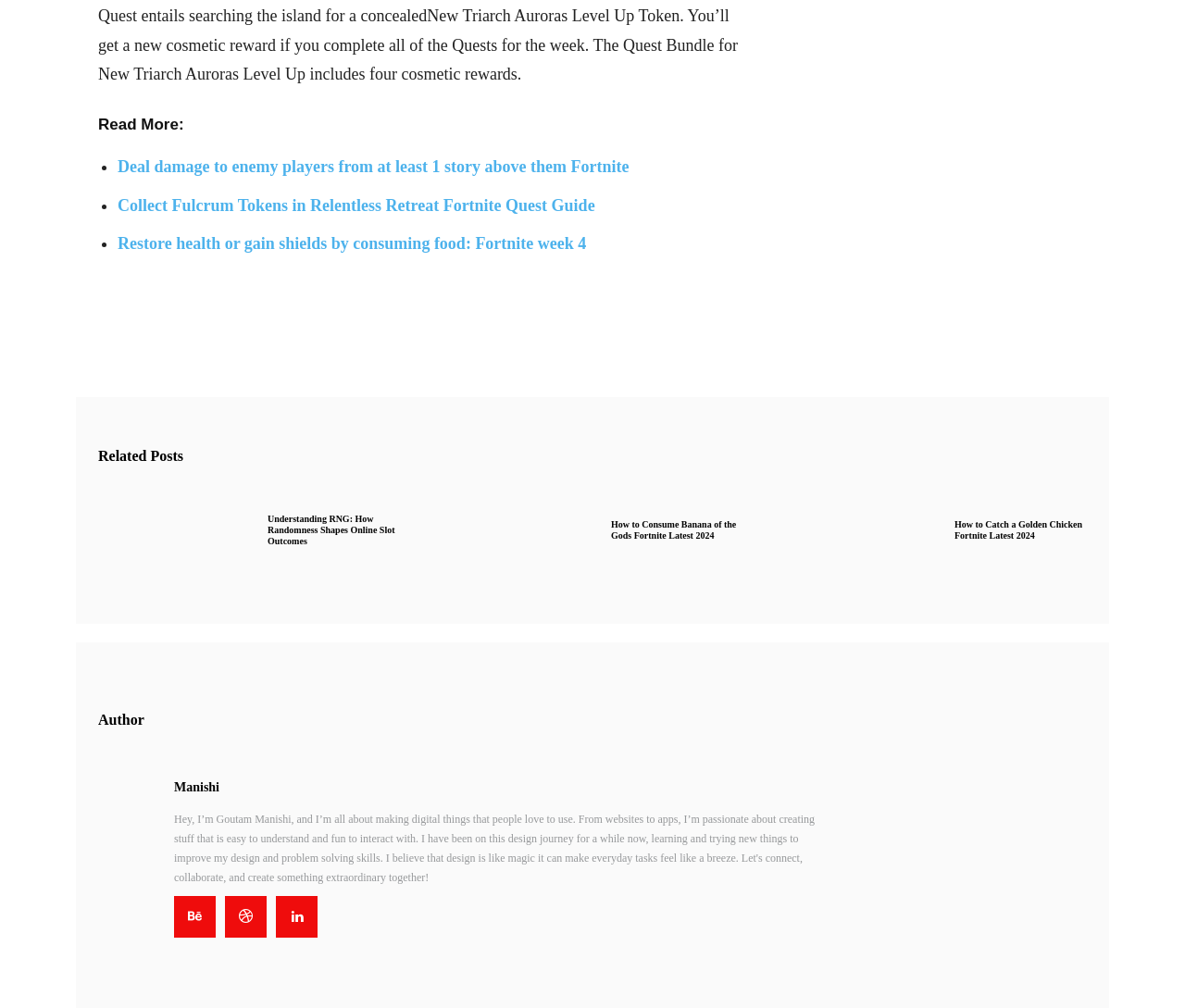Provide your answer in a single word or phrase: 
What type of content is primarily featured on this webpage?

Fortnite guides